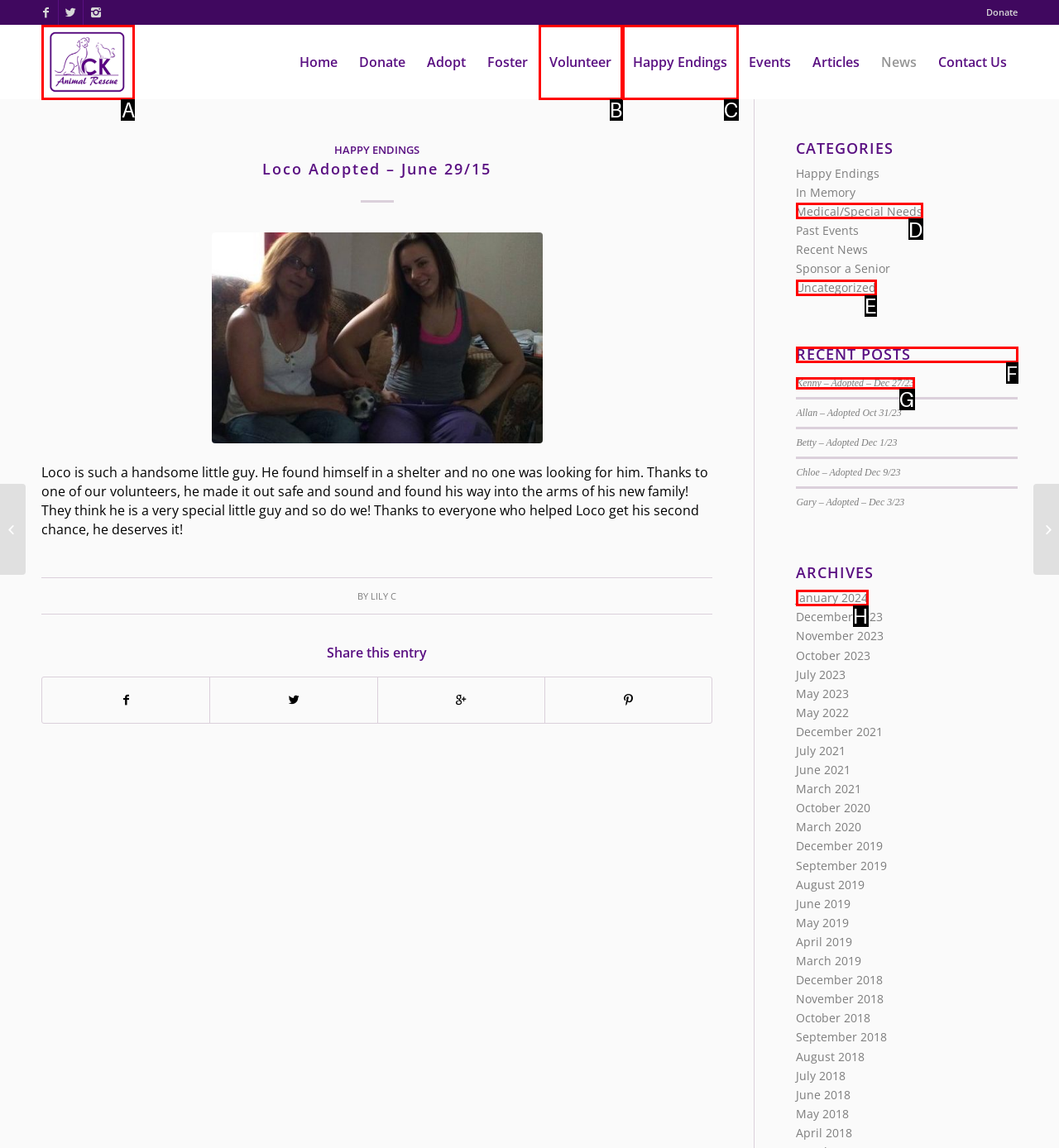Point out the UI element to be clicked for this instruction: View Recent Posts. Provide the answer as the letter of the chosen element.

F